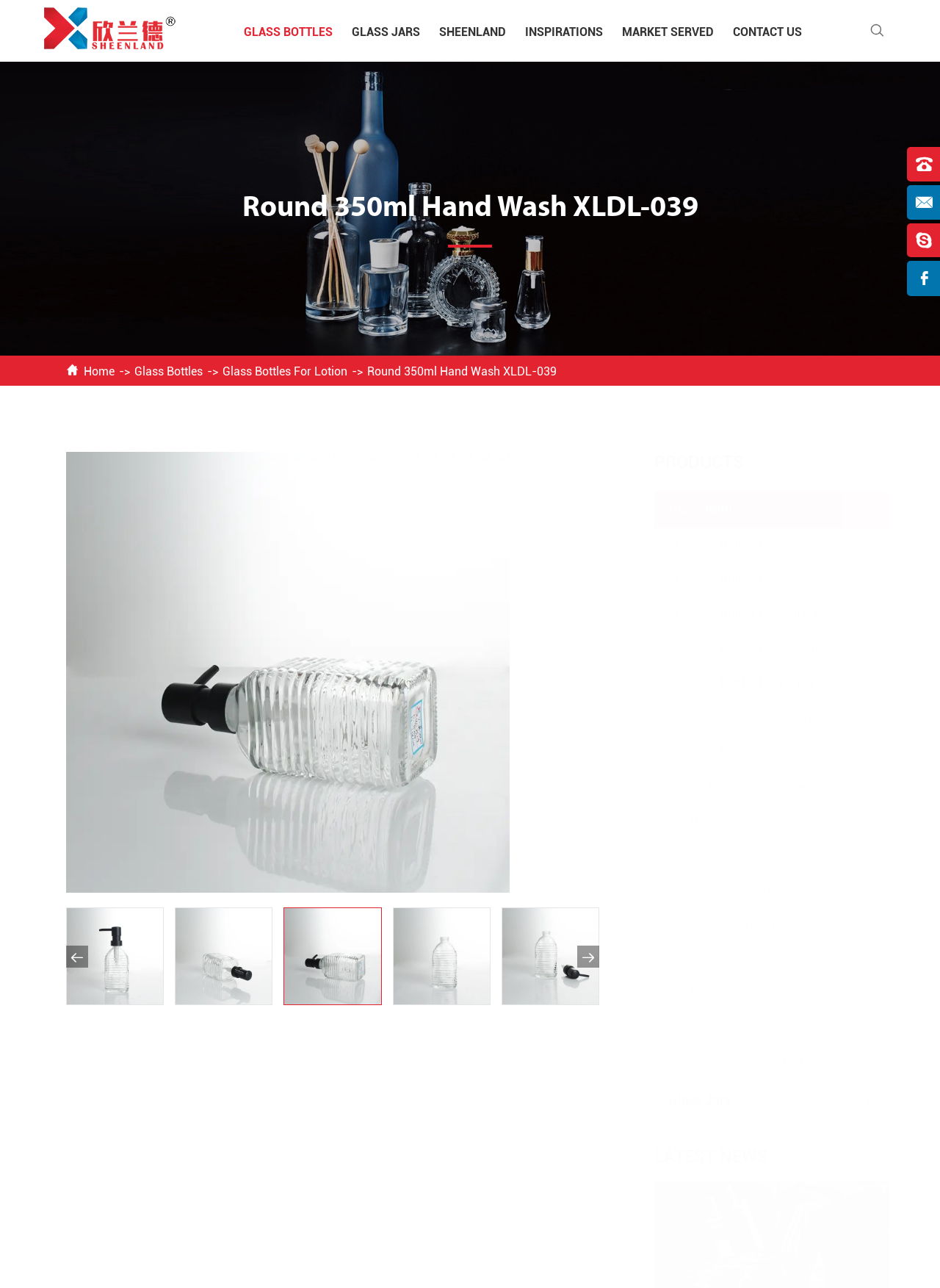Please provide a comprehensive response to the question below by analyzing the image: 
How many types of glass bottles are listed on the webpage?

I counted the number of links under the 'PRODUCTS' section, which lists different types of glass bottles, and found 14 links.